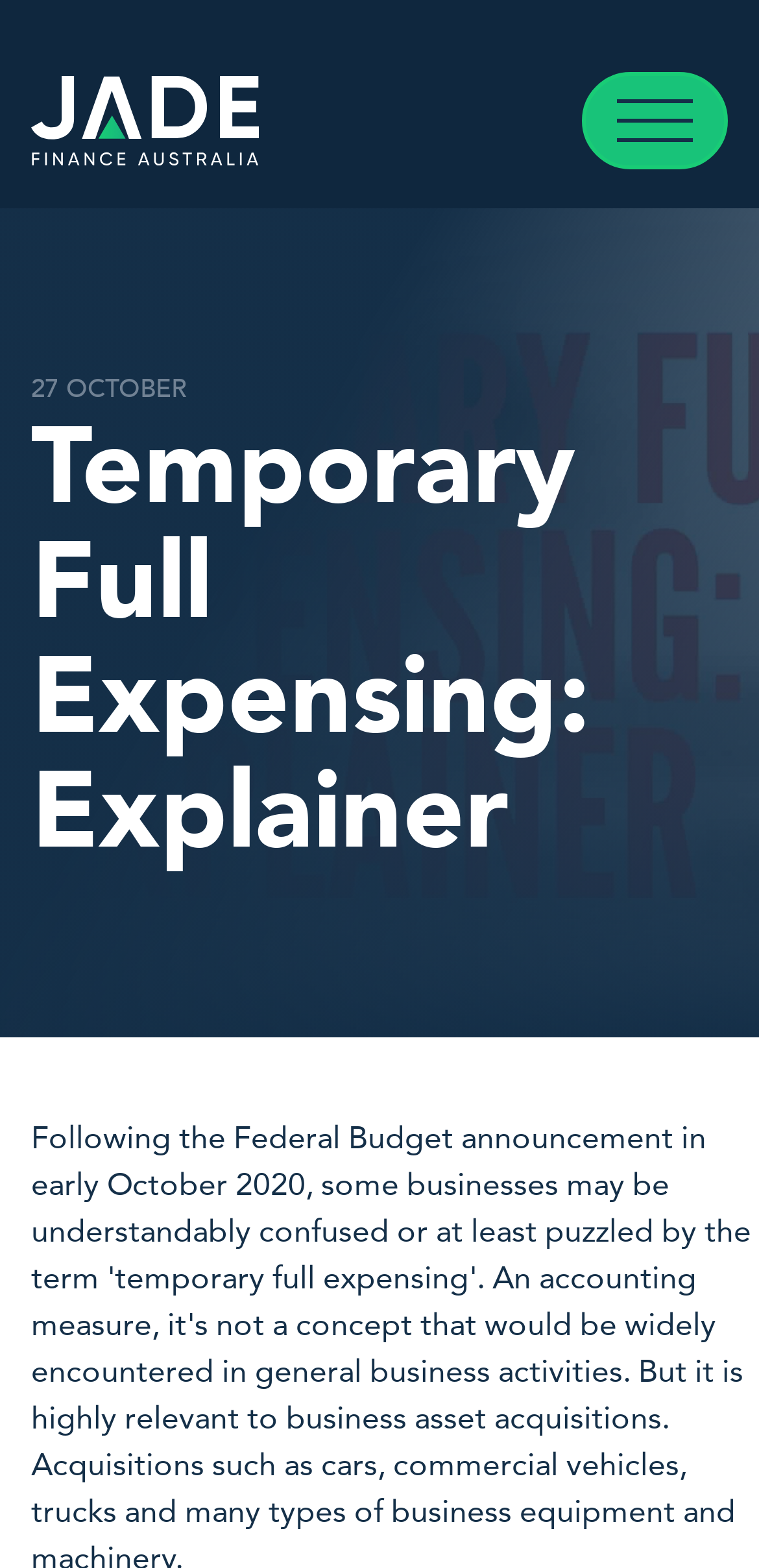What is the text of the webpage's headline?

Temporary Full Expensing: Explainer